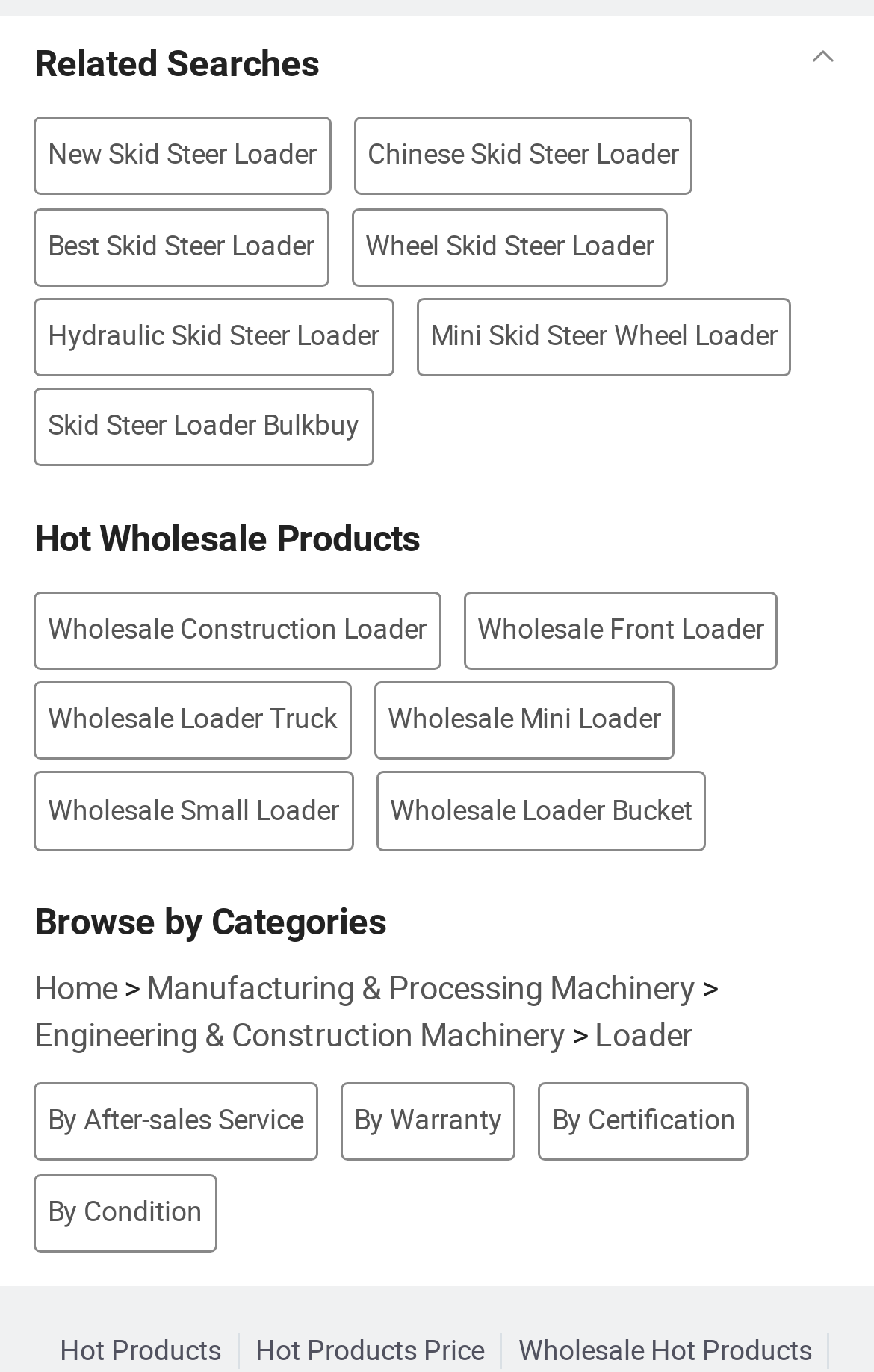What is the last category under 'Browse by Categories'?
Refer to the image and give a detailed answer to the question.

The last category under 'Browse by Categories' is 'Loader', which is a link located at the bottom of the webpage, indicated by its bounding box coordinates [0.68, 0.739, 0.793, 0.77].